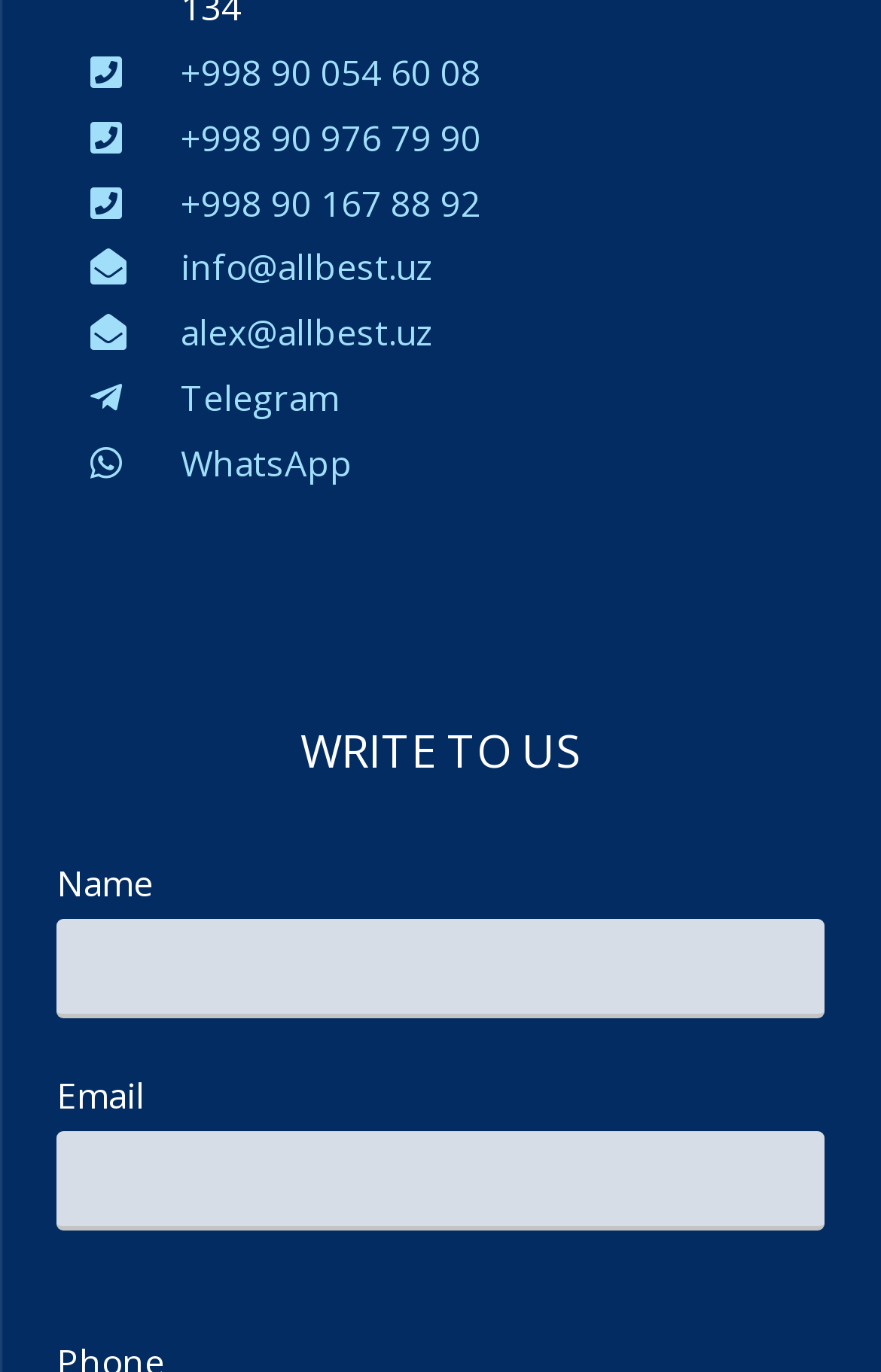Extract the bounding box coordinates for the UI element described by the text: "+998 90 167 88 92". The coordinates should be in the form of [left, top, right, bottom] with values between 0 and 1.

[0.103, 0.124, 0.936, 0.172]